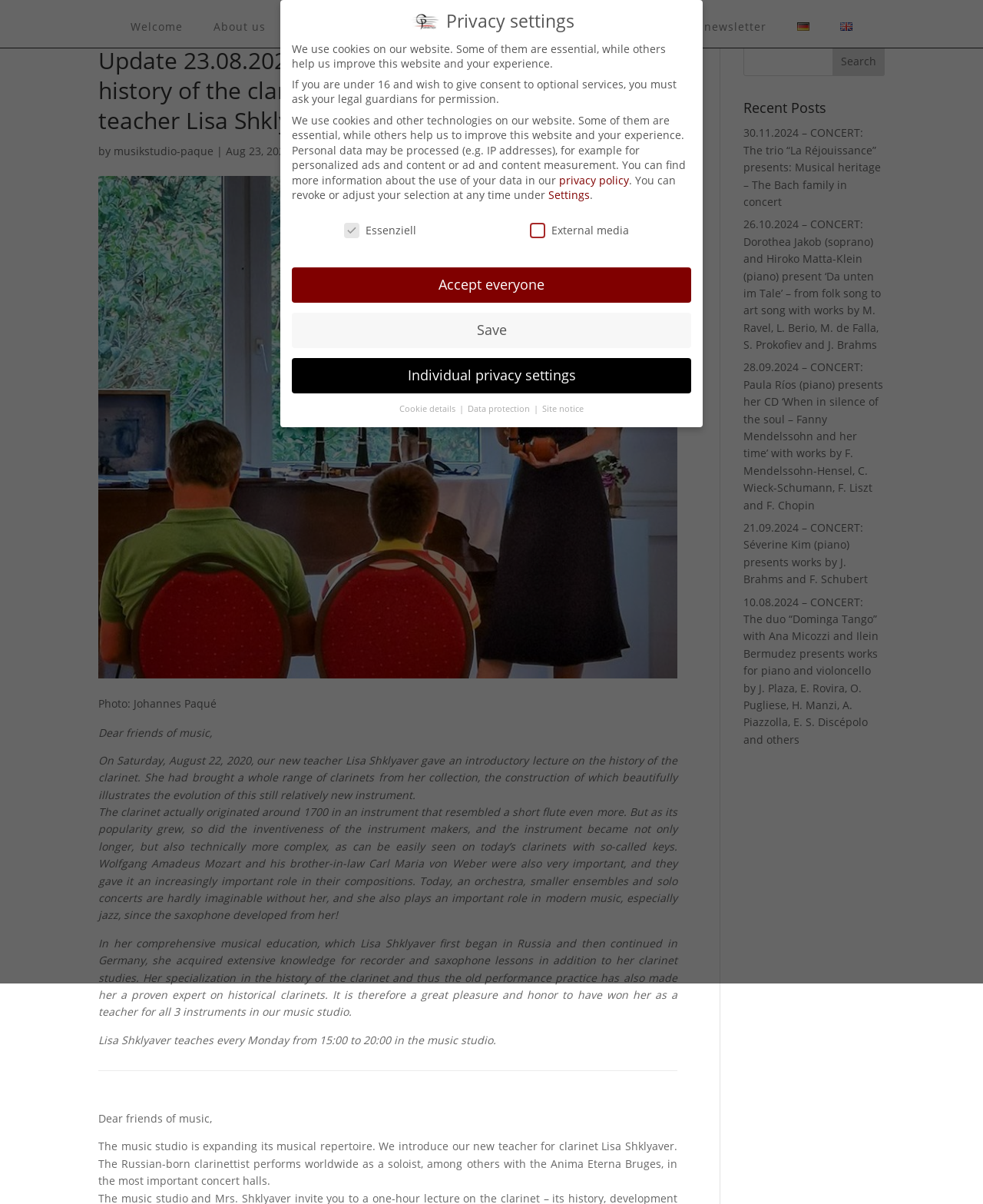Given the webpage screenshot and the description, determine the bounding box coordinates (top-left x, top-left y, bottom-right x, bottom-right y) that define the location of the UI element matching this description: Accept everyone

[0.297, 0.222, 0.703, 0.251]